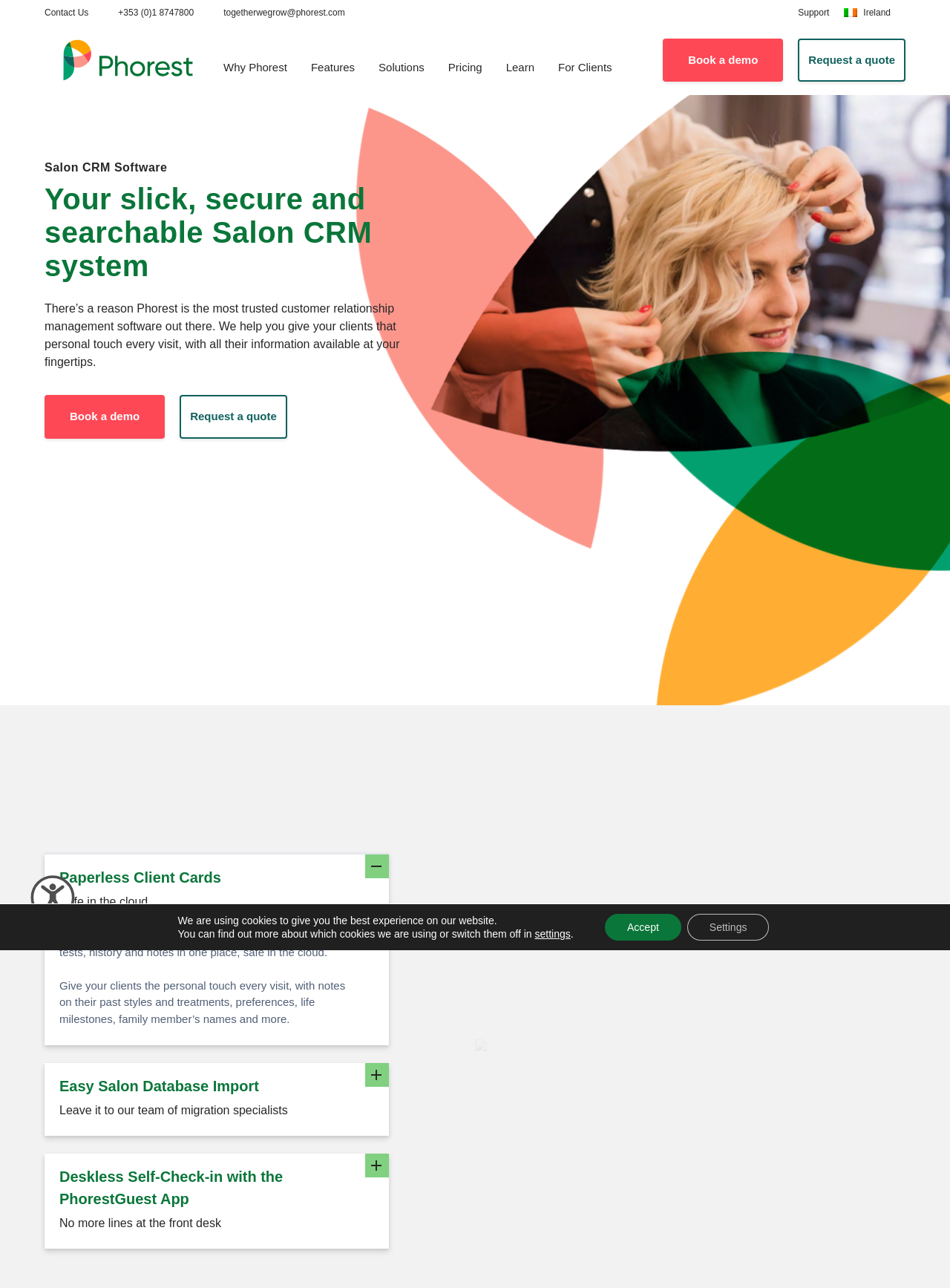What is the location of the company?
Carefully analyze the image and provide a thorough answer to the question.

I found the location of the company by looking at the top navigation bar, where I saw a static text element with the location 'Ireland'.